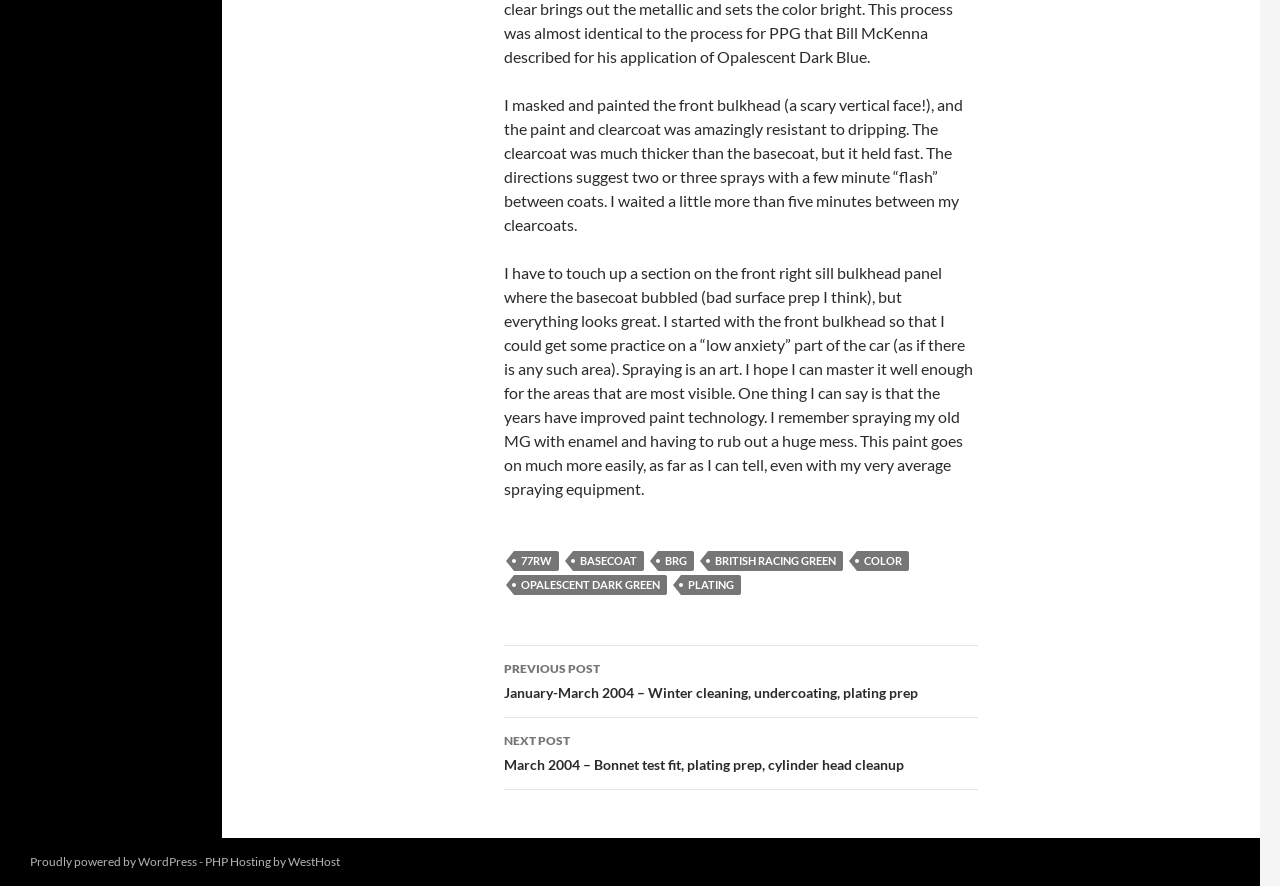Find the bounding box coordinates of the element to click in order to complete this instruction: "Click on the '77RW' link". The bounding box coordinates must be four float numbers between 0 and 1, denoted as [left, top, right, bottom].

[0.402, 0.622, 0.437, 0.644]